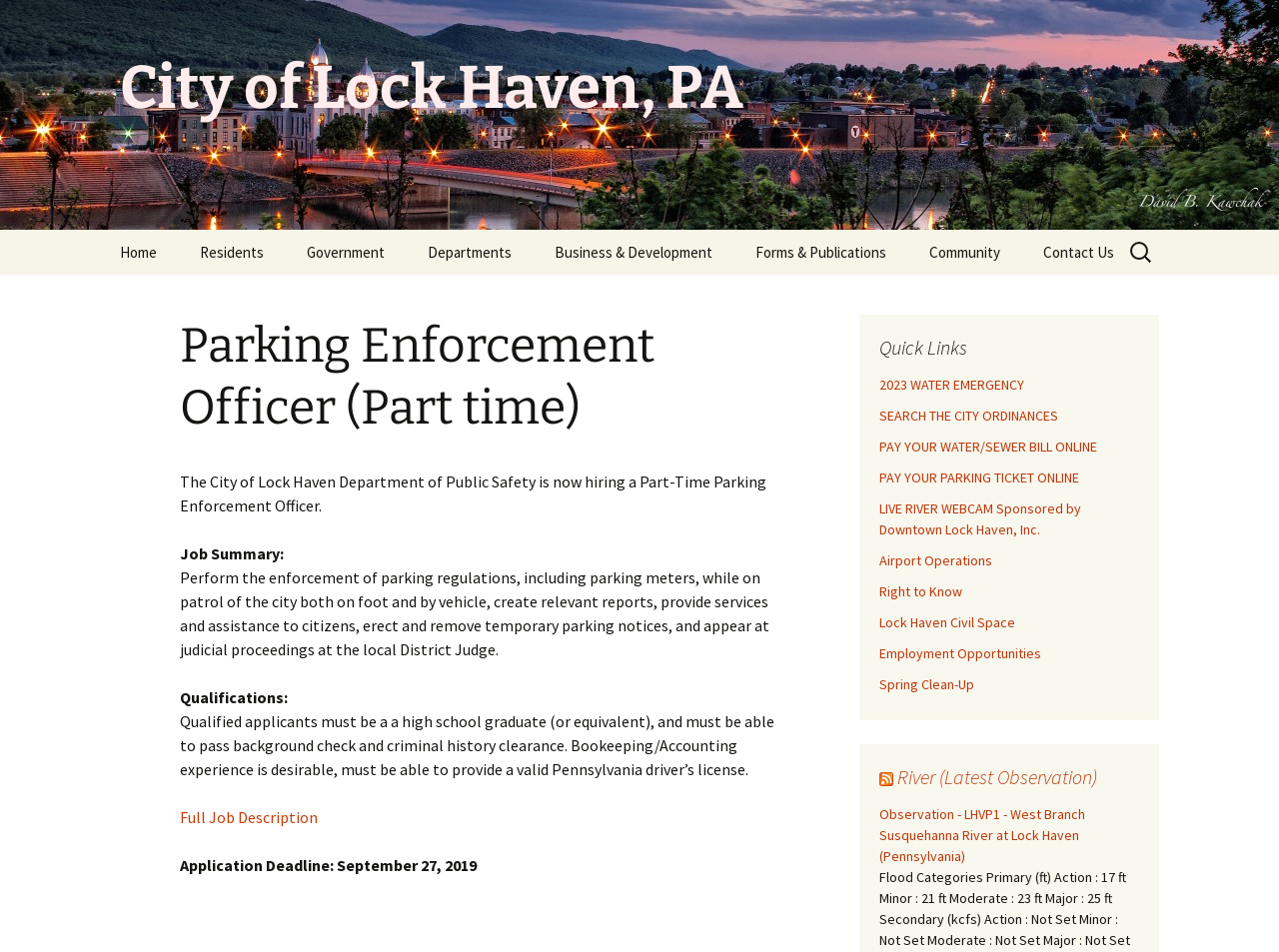Provide the bounding box coordinates in the format (top-left x, top-left y, bottom-right x, bottom-right y). All values are floating point numbers between 0 and 1. Determine the bounding box coordinate of the UI element described as: Location

[0.8, 0.336, 0.956, 0.383]